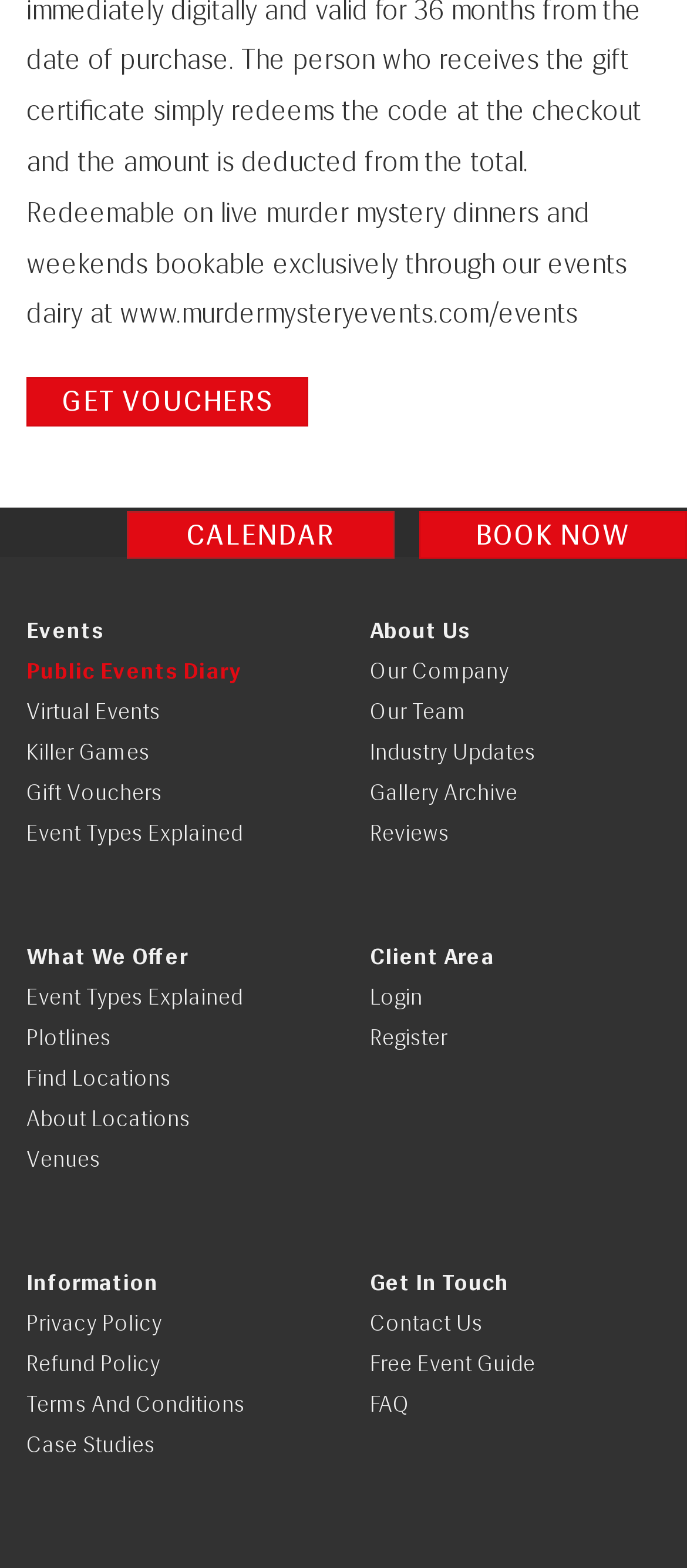What is the purpose of the 'Reviews' link?
Using the screenshot, give a one-word or short phrase answer.

To read reviews